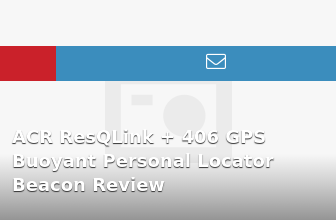Is there an image of the beacon in the review?
Based on the image, answer the question in a detailed manner.

There is a faint placeholder for an image, suggesting that the review may have intended to include a visual representation of the beacon itself. However, the image is not present, which means that readers will not be able to see the design and functionality of the product.